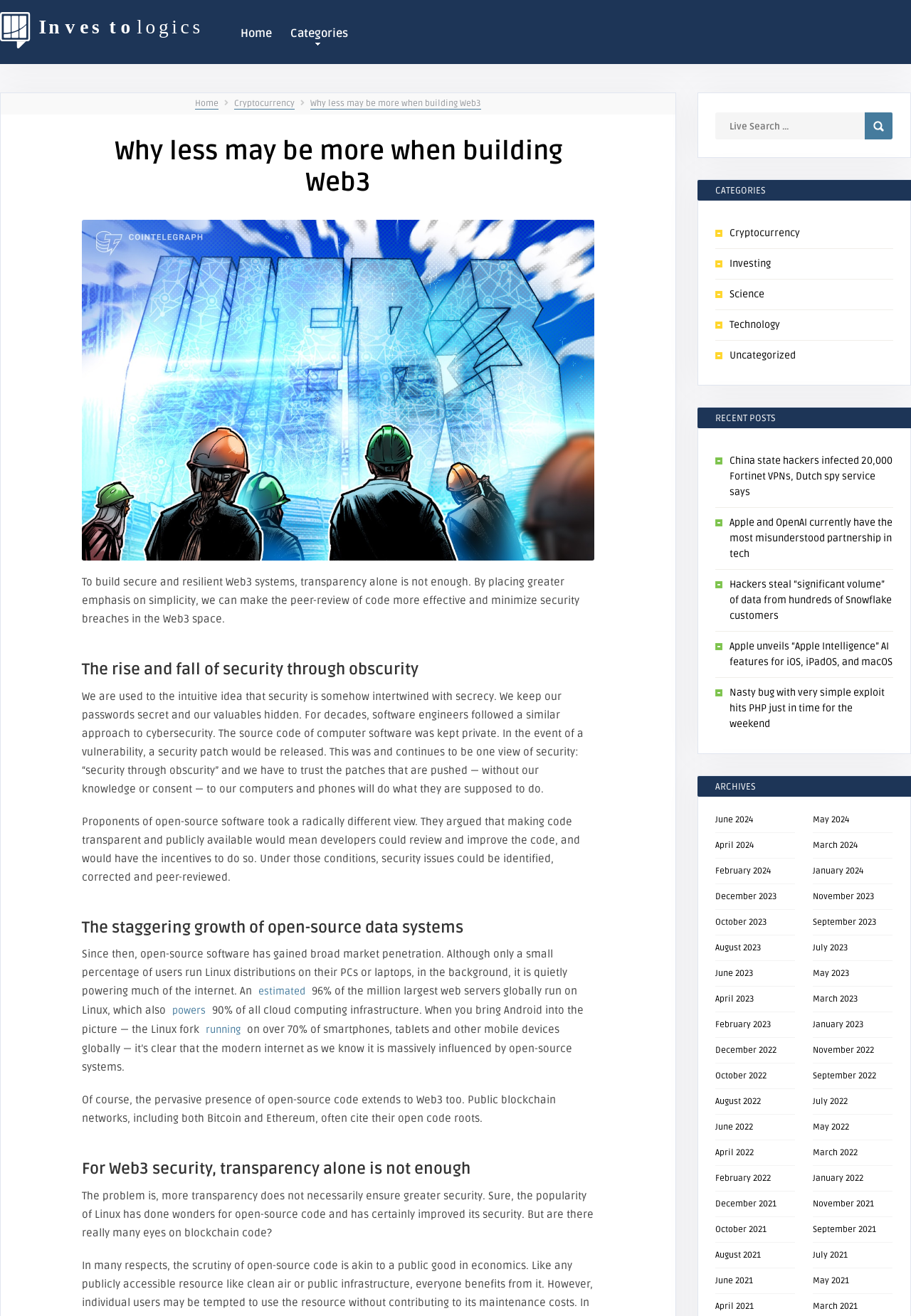Specify the bounding box coordinates of the area to click in order to execute this command: 'Read the 'Why less may be more when building Web3' article'. The coordinates should consist of four float numbers ranging from 0 to 1, and should be formatted as [left, top, right, bottom].

[0.341, 0.075, 0.528, 0.083]